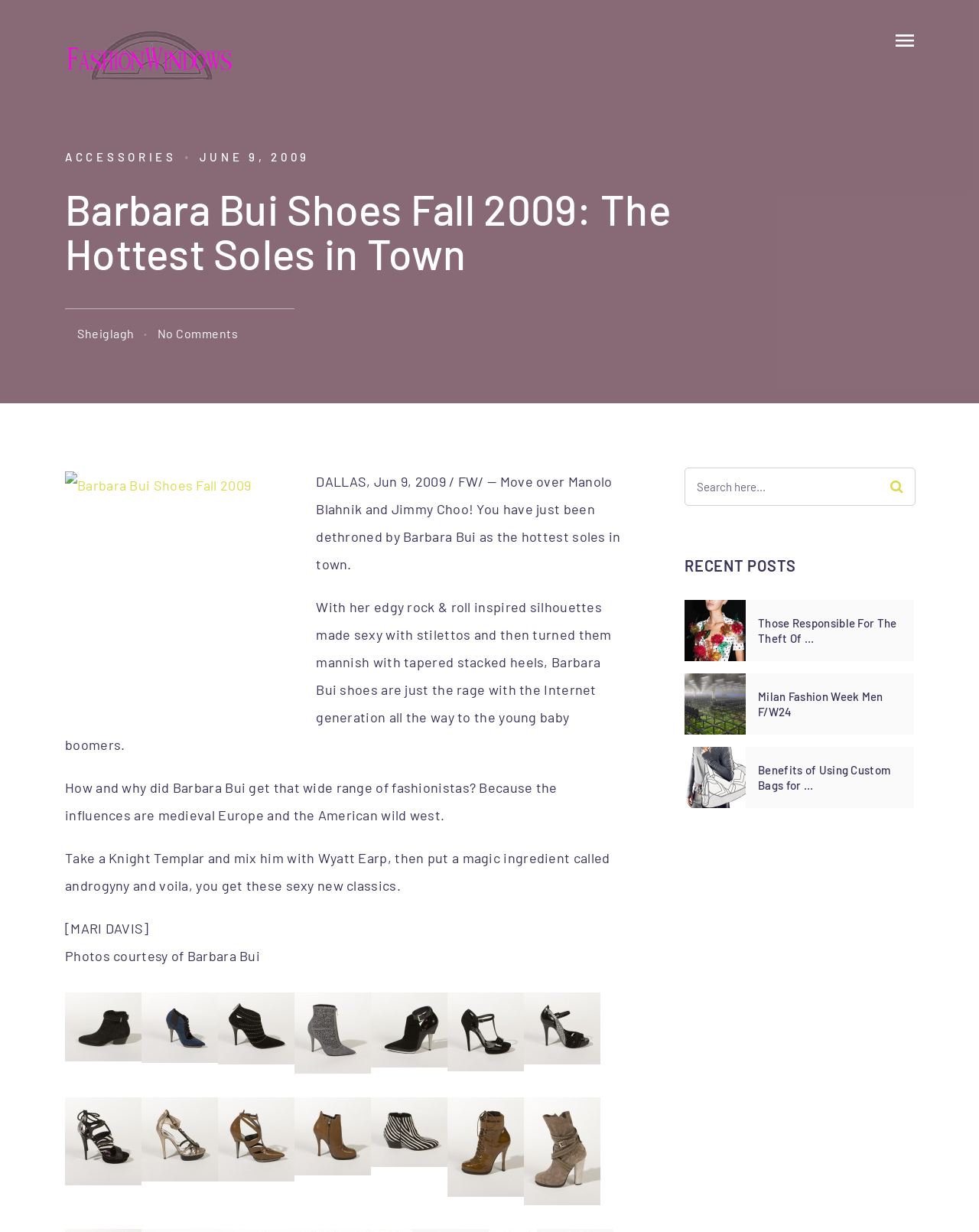Given the element description "name="s" placeholder="Search here..."" in the screenshot, predict the bounding box coordinates of that UI element.

[0.7, 0.38, 0.934, 0.41]